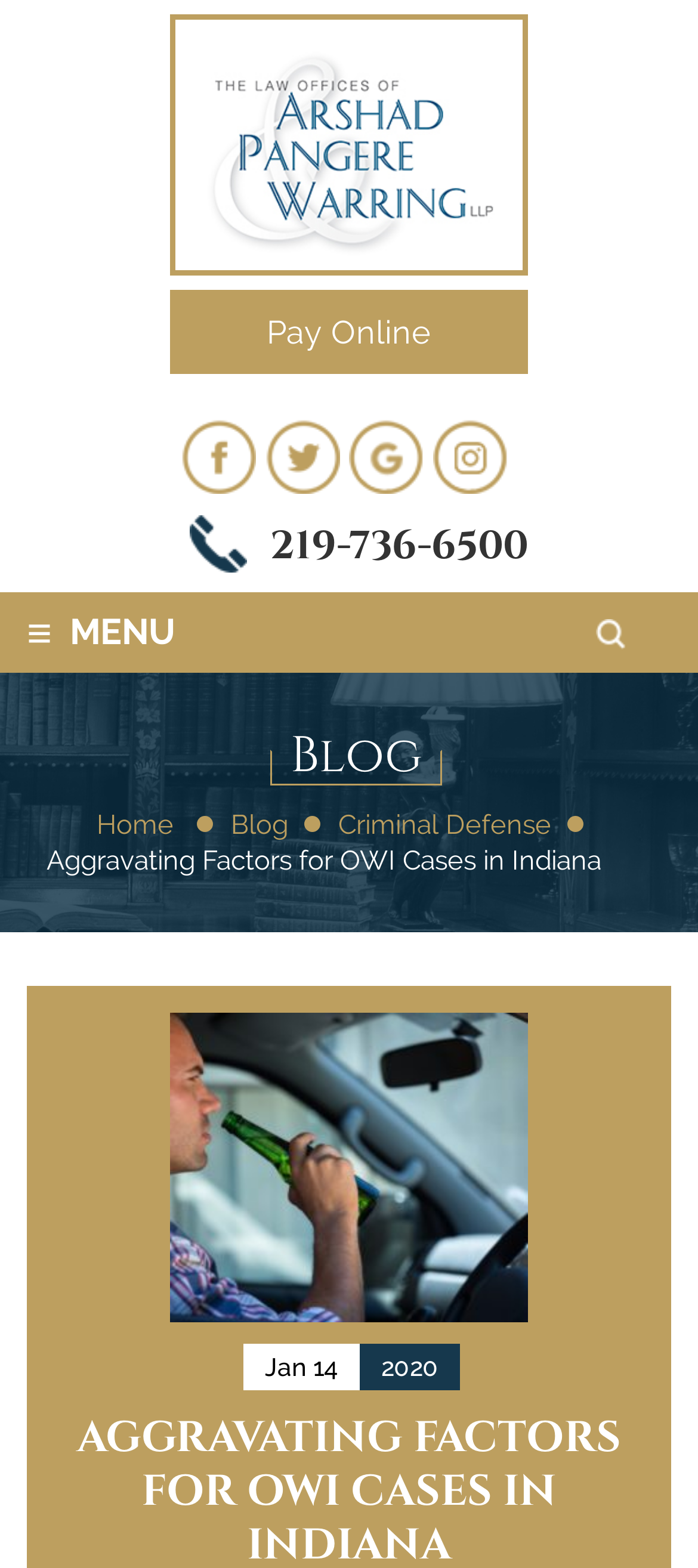Answer the question in one word or a short phrase:
What is the date of the latest article?

Jan 14, 2020